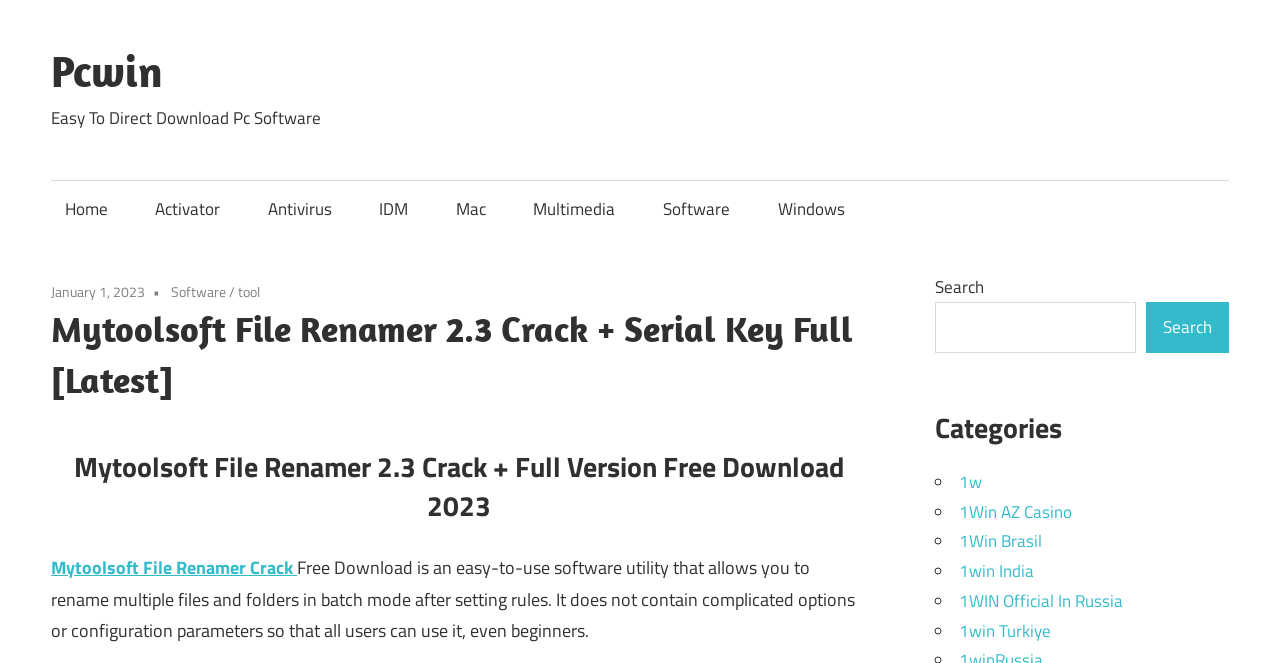Respond to the following question using a concise word or phrase: 
What is the category of the software utility?

Software